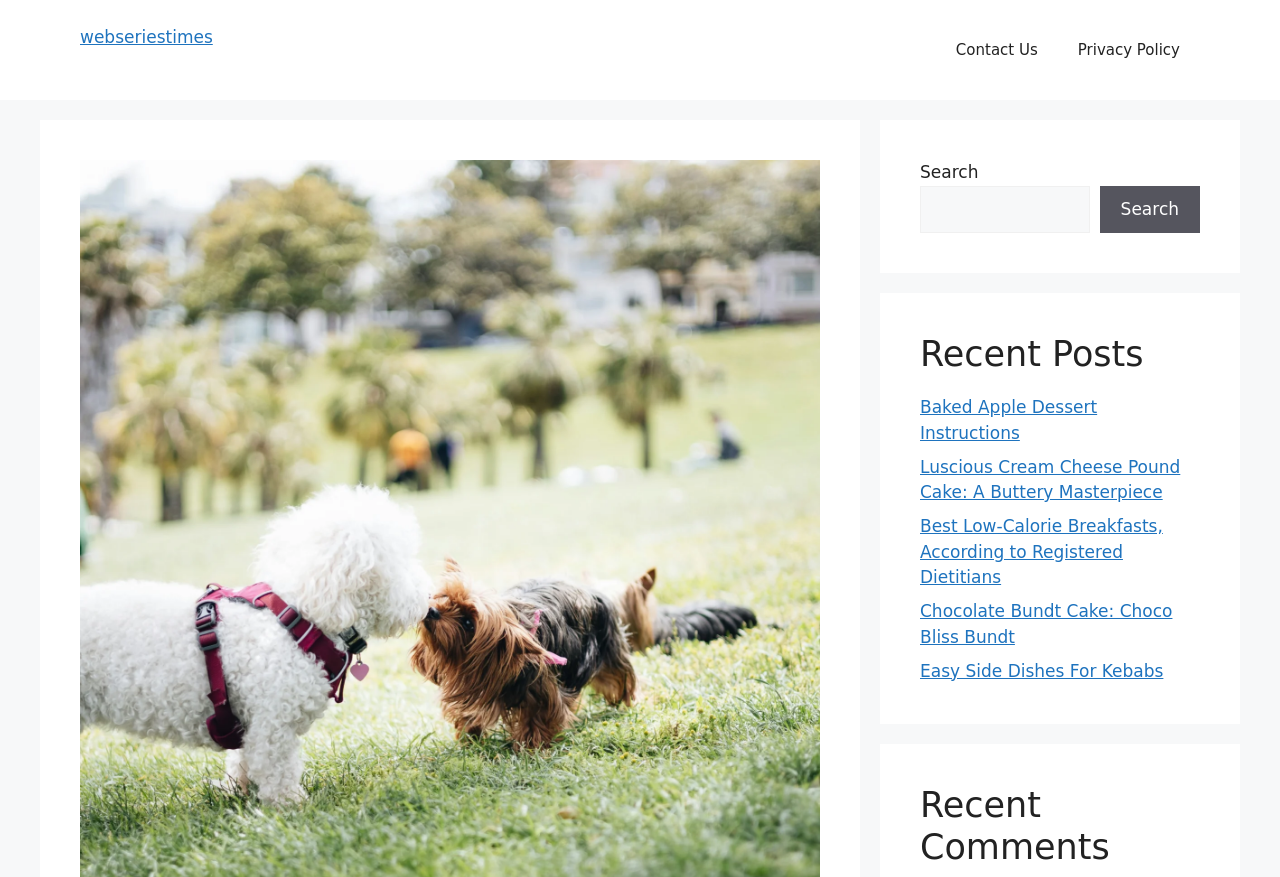Can you specify the bounding box coordinates of the area that needs to be clicked to fulfill the following instruction: "search for something"?

[0.719, 0.212, 0.851, 0.266]